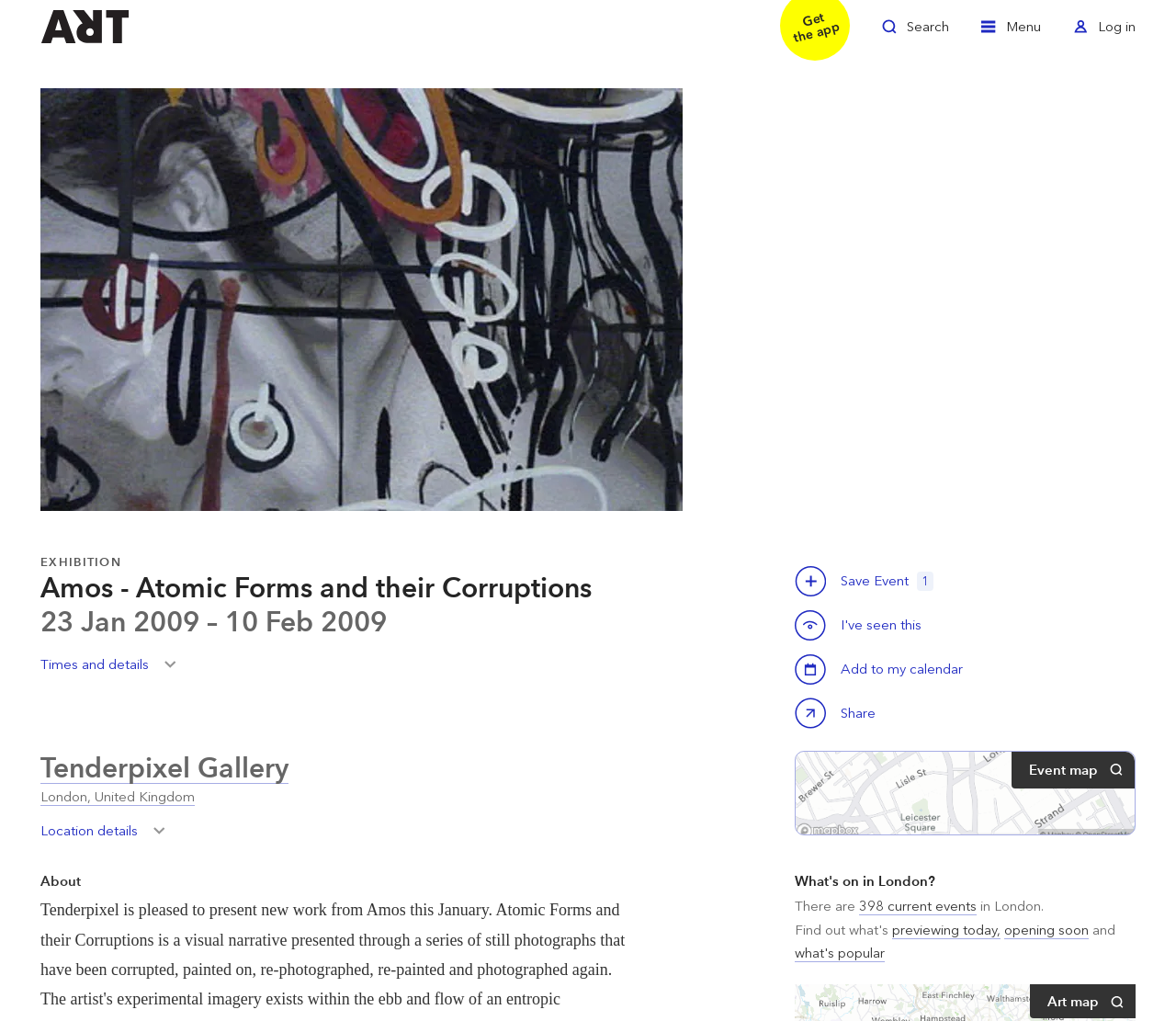Please mark the clickable region by giving the bounding box coordinates needed to complete this instruction: "Add to my calendar".

[0.715, 0.647, 0.819, 0.663]